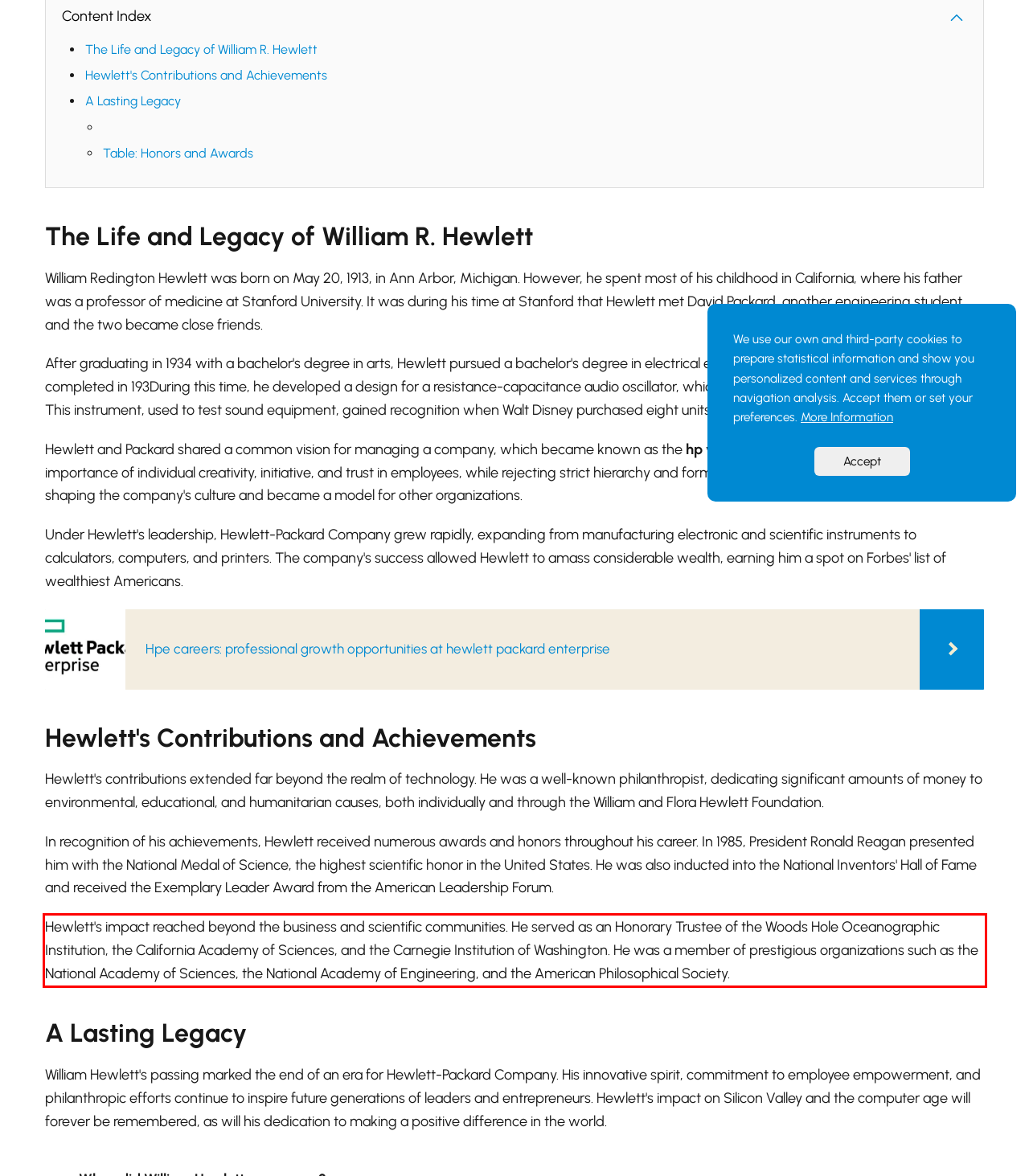Within the screenshot of a webpage, identify the red bounding box and perform OCR to capture the text content it contains.

Hewlett's impact reached beyond the business and scientific communities. He served as an Honorary Trustee of the Woods Hole Oceanographic Institution, the California Academy of Sciences, and the Carnegie Institution of Washington. He was a member of prestigious organizations such as the National Academy of Sciences, the National Academy of Engineering, and the American Philosophical Society.